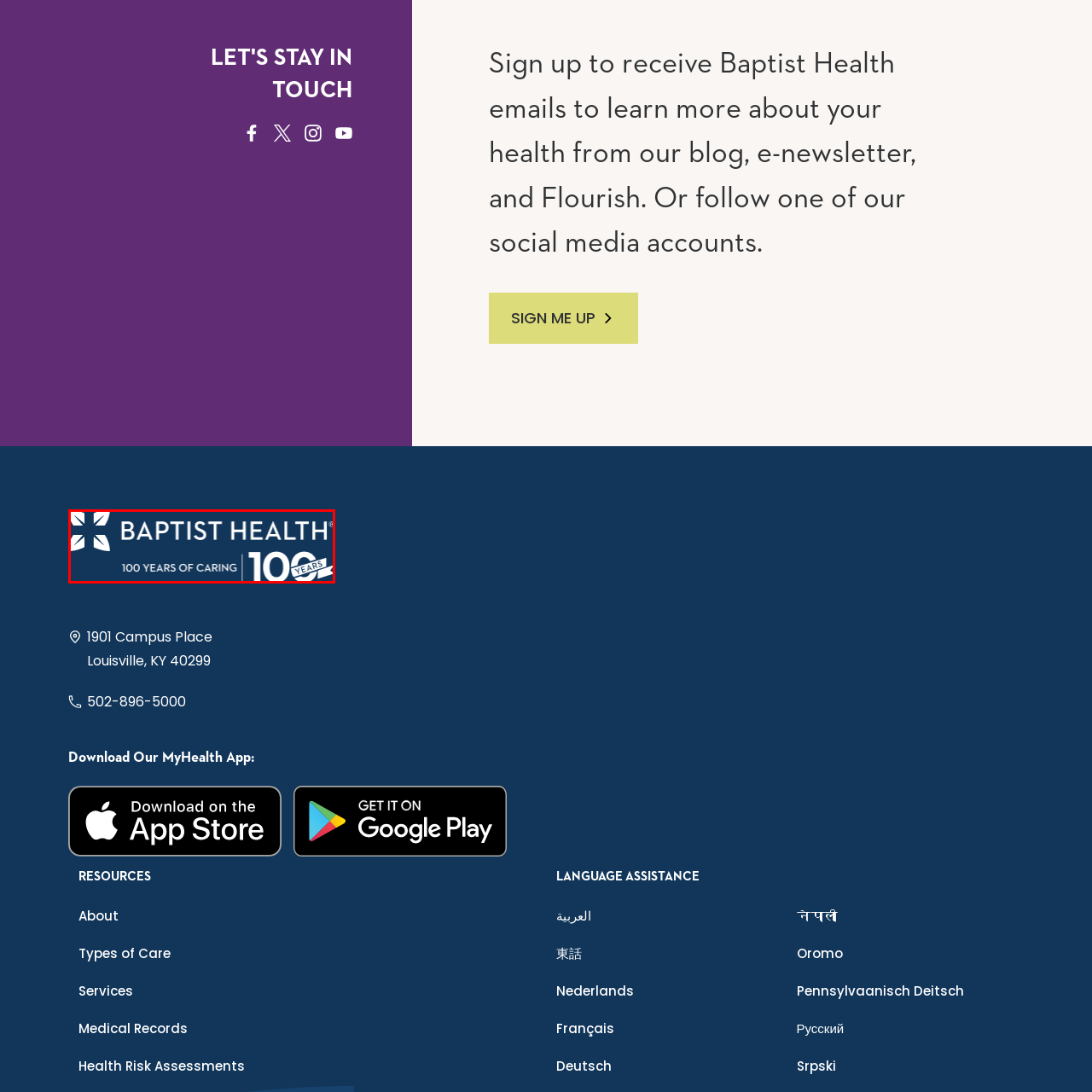Generate a detailed caption for the image within the red outlined area.

The image features the logo of Baptist Health, prominently celebrating its milestone of "100 Years of Caring." The design incorporates the organization's name in bold lettering, with the phrase "100 YEARS OF CARING" positioned directly beneath it. Accompanying the text is a stylized representation of the number "100," signifying a century of commitment to health and wellness. The logo combines a deep blue background with white text, embodying trust and professionalism, and reflects the organization's dedication to providing quality health care over the past century.